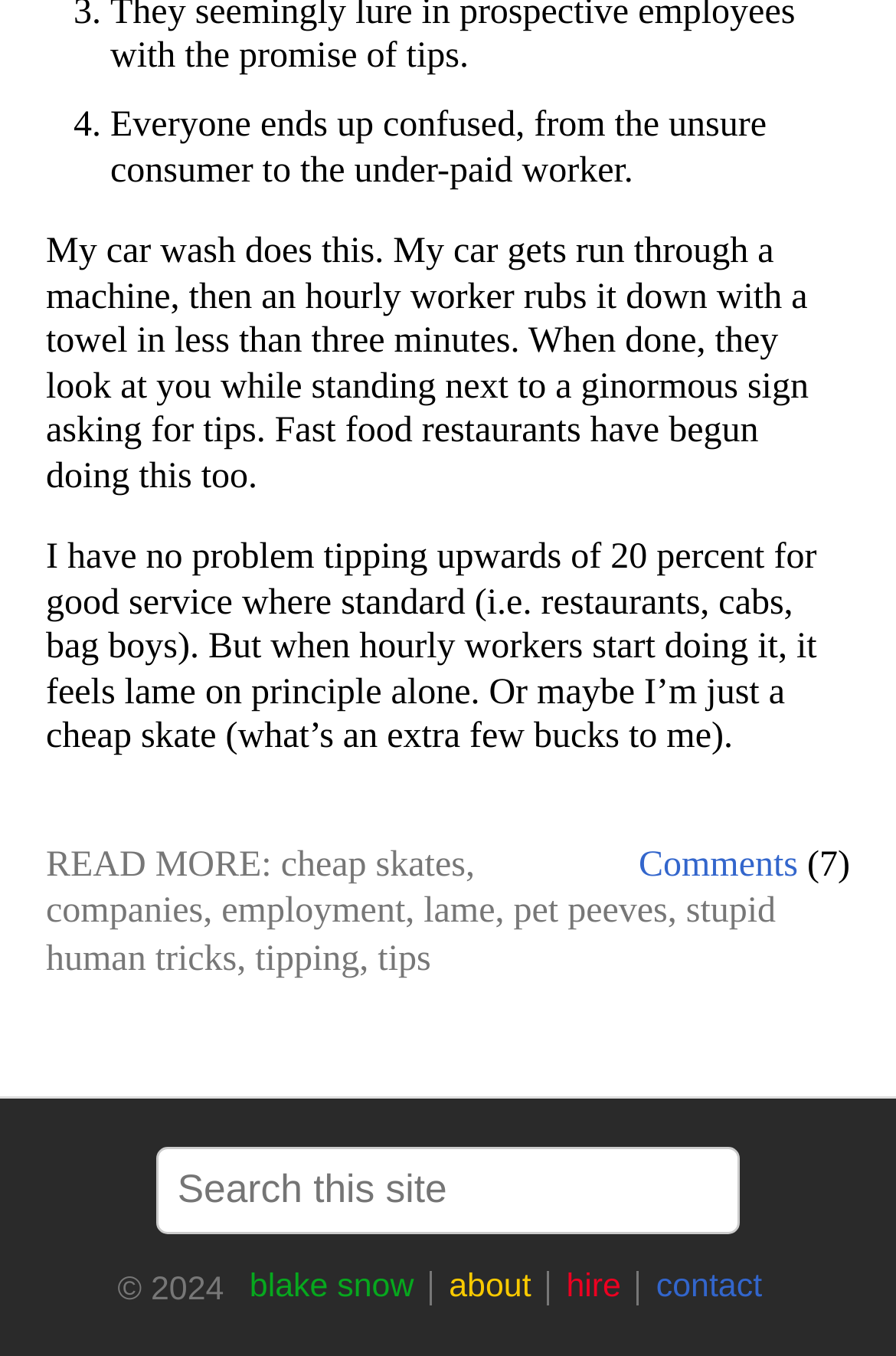Please identify the bounding box coordinates of the clickable area that will allow you to execute the instruction: "Learn about the author".

[0.26, 0.936, 0.48, 0.963]